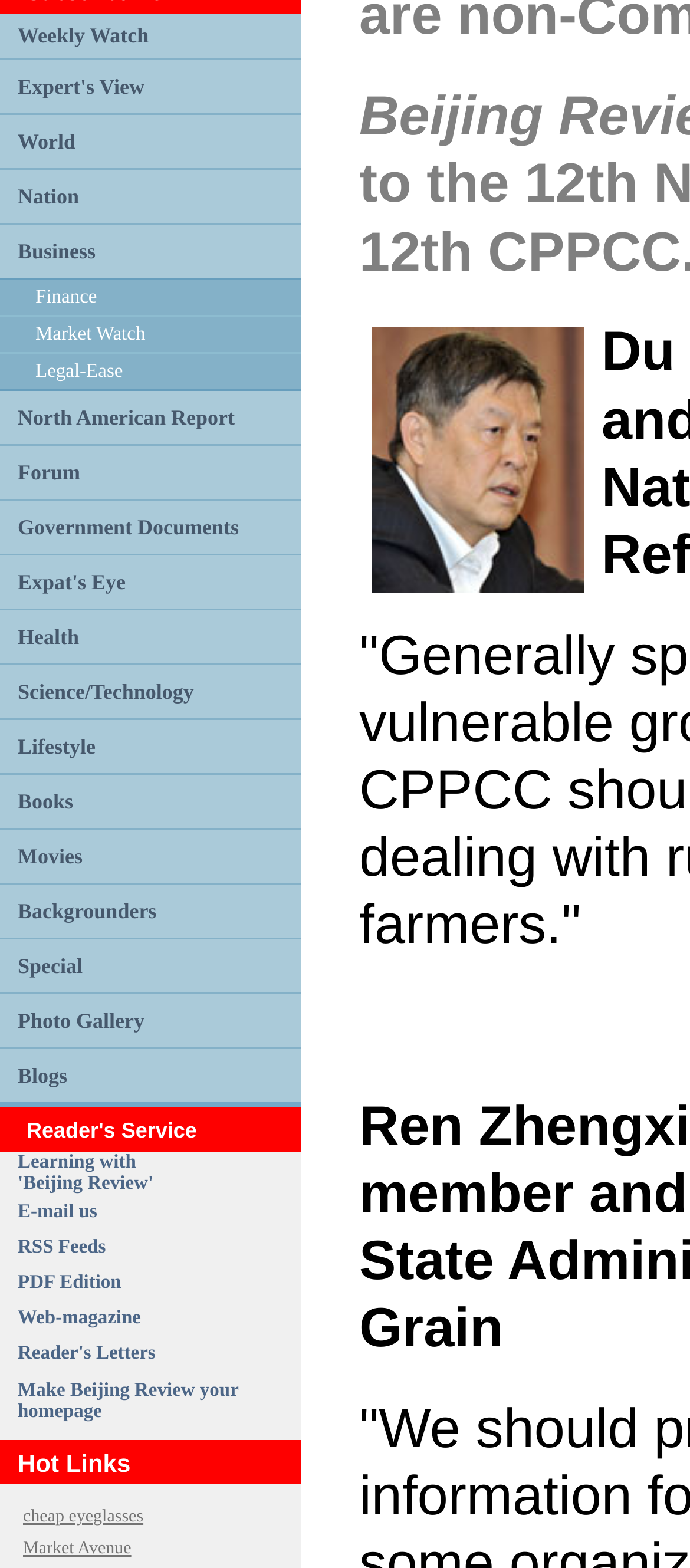Please locate the bounding box coordinates of the element that needs to be clicked to achieve the following instruction: "View Weekly Watch". The coordinates should be four float numbers between 0 and 1, i.e., [left, top, right, bottom].

[0.026, 0.015, 0.216, 0.03]